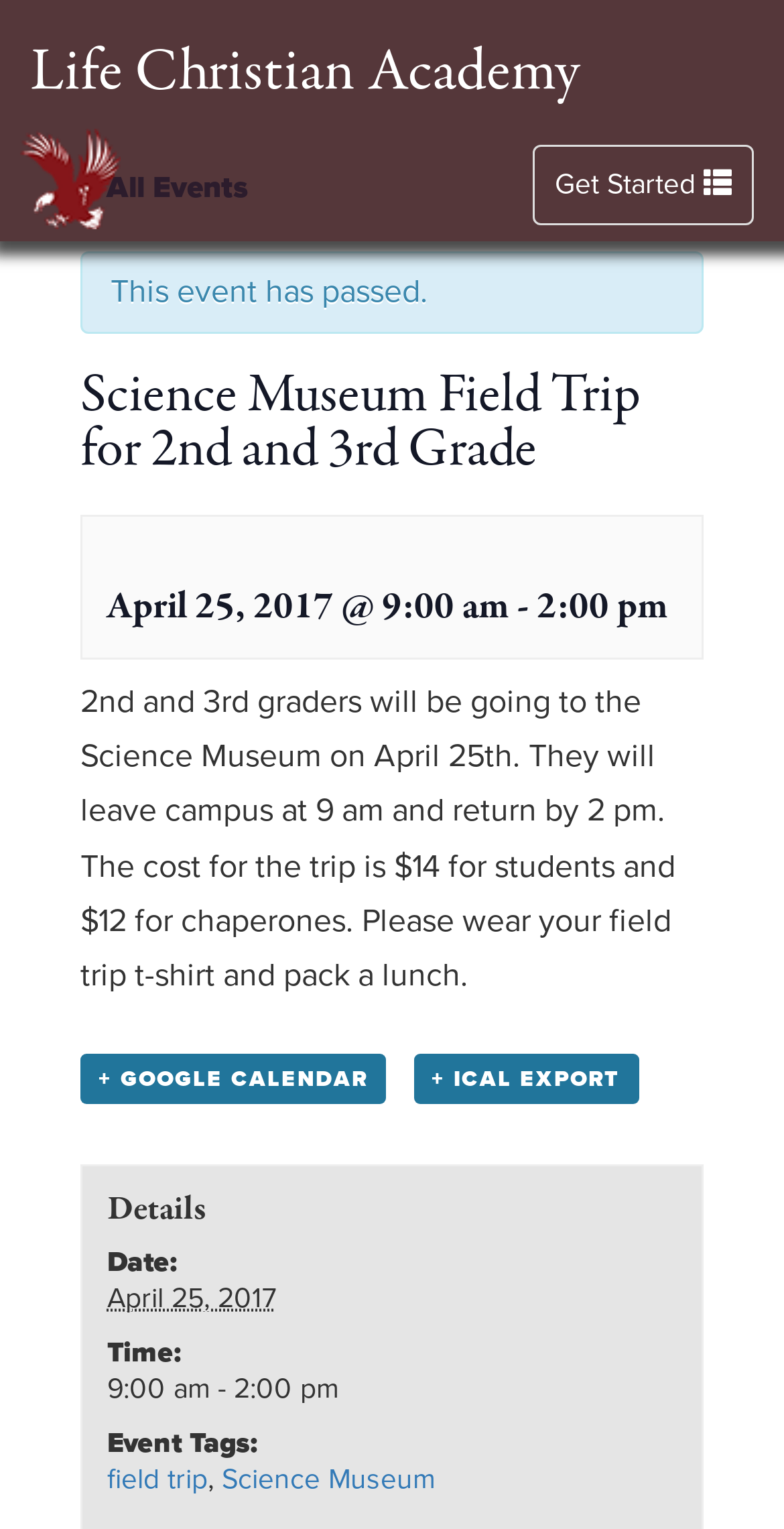Write an elaborate caption that captures the essence of the webpage.

The webpage is about a field trip to the Science Museum for 2nd and 3rd-grade students. At the top, there is a heading that reads "Life Christian Academy" and a button to toggle navigation. To the left of the button, there is a small image and a link. Below the heading, there is a notice that the event has passed.

The main content of the page is divided into sections. The first section has a heading that reads "Science Museum Field Trip for 2nd and 3rd Grade" and a subheading that provides the date and time of the event. Below this, there is a paragraph of text that describes the details of the trip, including the cost and what students should wear and bring.

To the right of the paragraph, there are two links to add the event to Google Calendar or export it as an iCal file. Below this, there is a section with a heading that reads "Details". This section contains a list of details about the event, including the date, time, and event tags. The event tags are "field trip" and "Science Museum".

Overall, the webpage provides information about a specific field trip event, including its details and logistics.